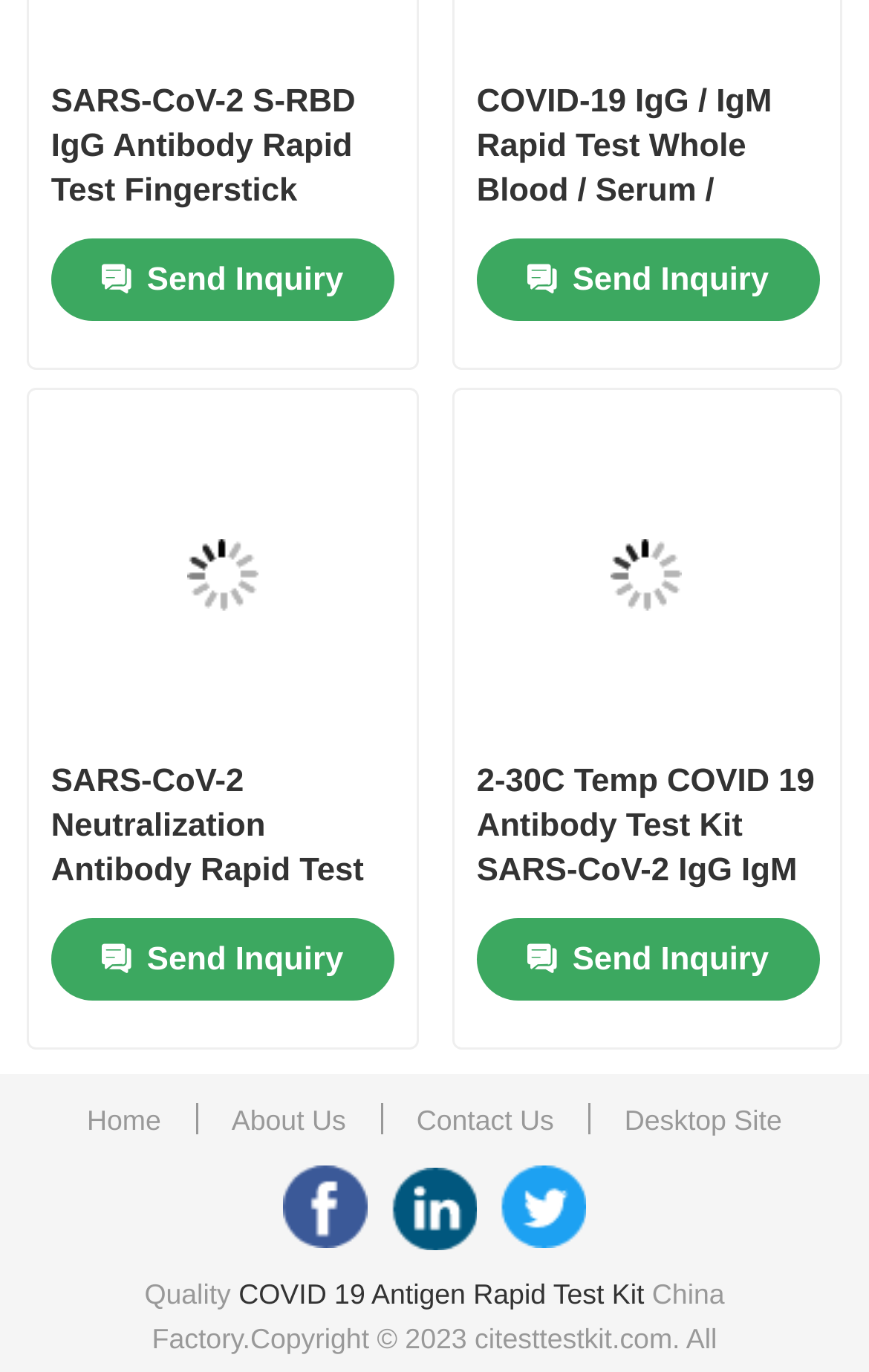Given the description "COVID 19 Antibody Test Kit", determine the bounding box of the corresponding UI element.

[0.08, 0.569, 0.92, 0.658]